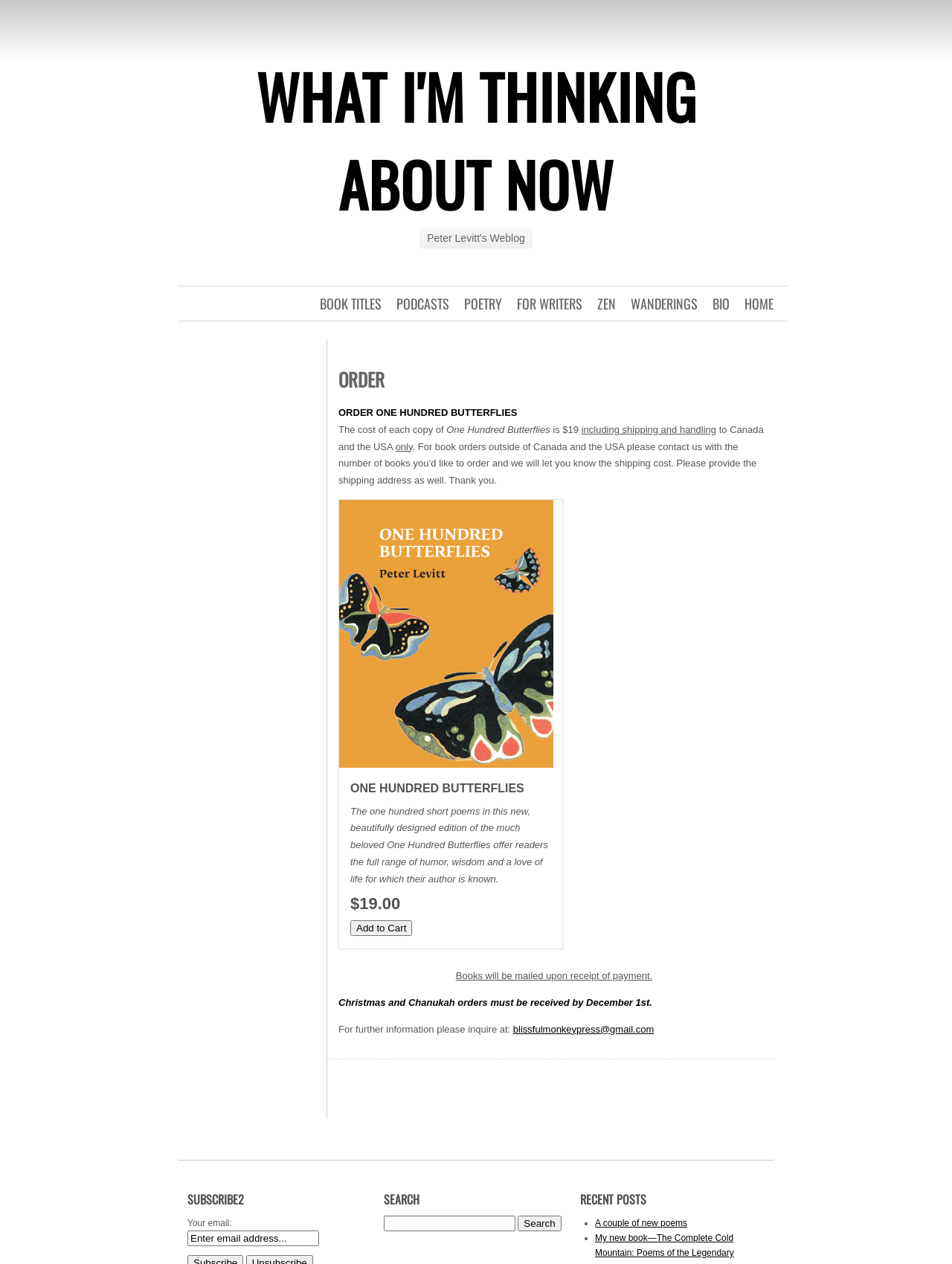Find the bounding box coordinates of the clickable area that will achieve the following instruction: "Click the 'Search' button".

[0.544, 0.962, 0.59, 0.974]